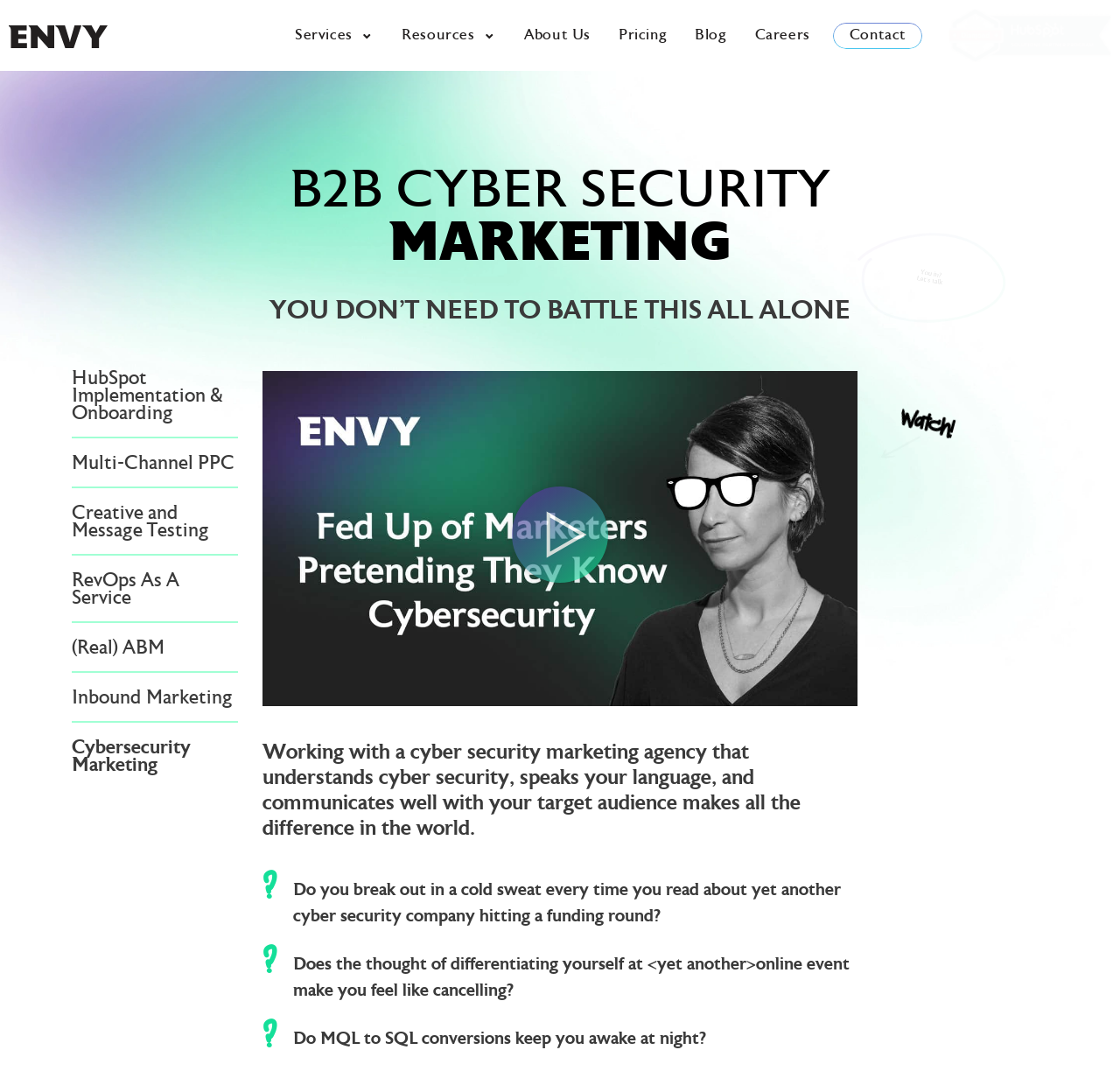Identify the bounding box coordinates of the clickable region required to complete the instruction: "View product info". The coordinates should be given as four float numbers within the range of 0 and 1, i.e., [left, top, right, bottom].

None